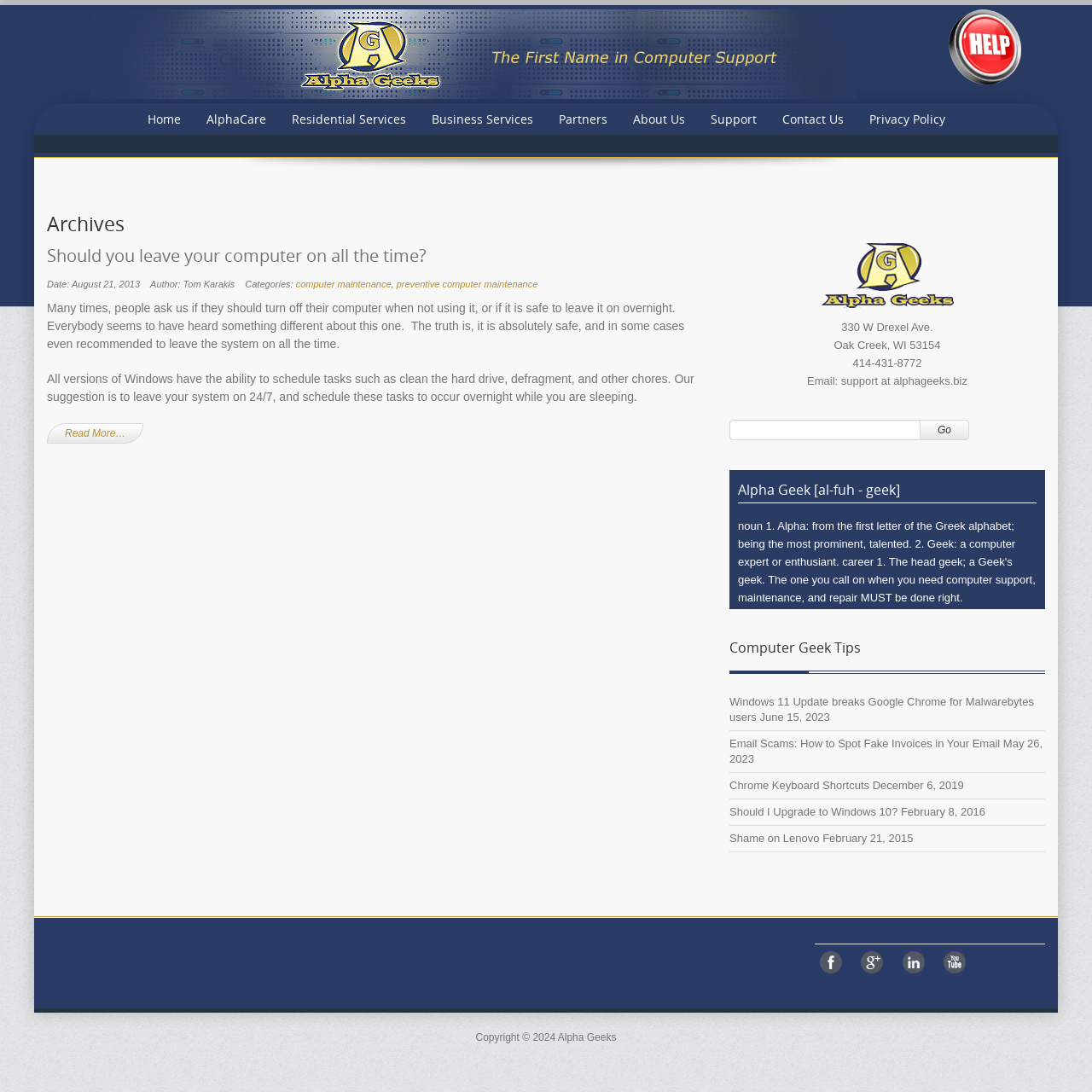How many articles are listed on the webpage?
Use the image to answer the question with a single word or phrase.

6